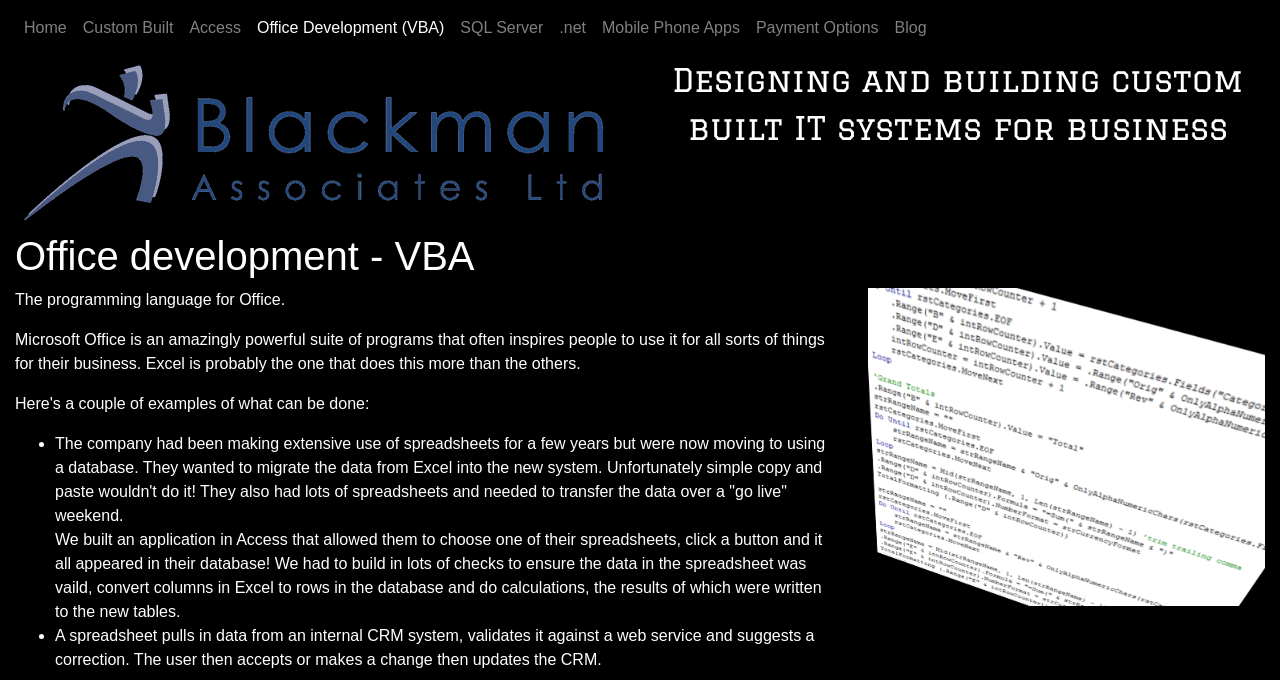Given the element description: "Blog", predict the bounding box coordinates of the UI element it refers to, using four float numbers between 0 and 1, i.e., [left, top, right, bottom].

[0.693, 0.012, 0.73, 0.071]